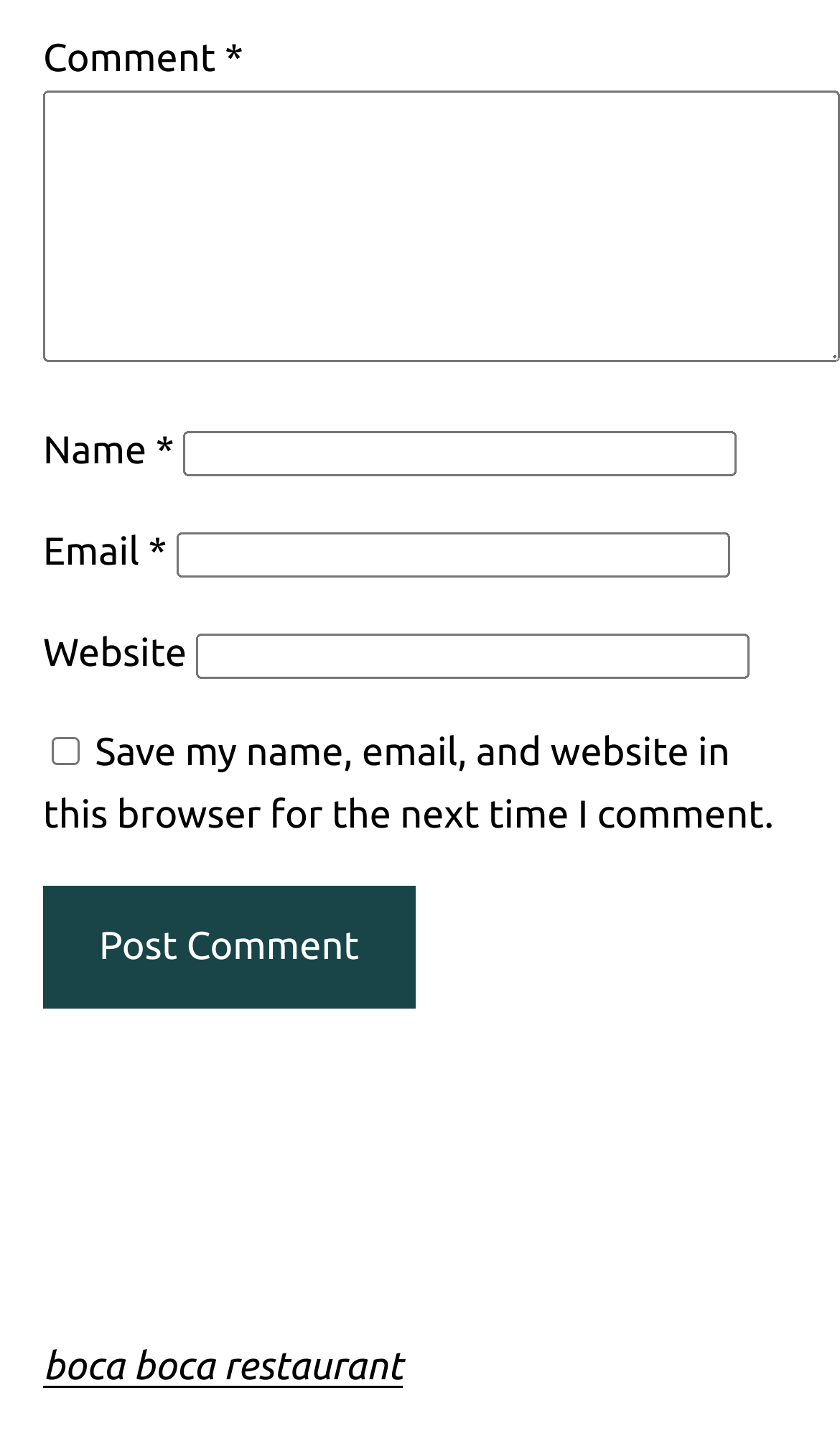What is the button at the bottom of the form for?
Answer the question with a single word or phrase by looking at the picture.

Post Comment